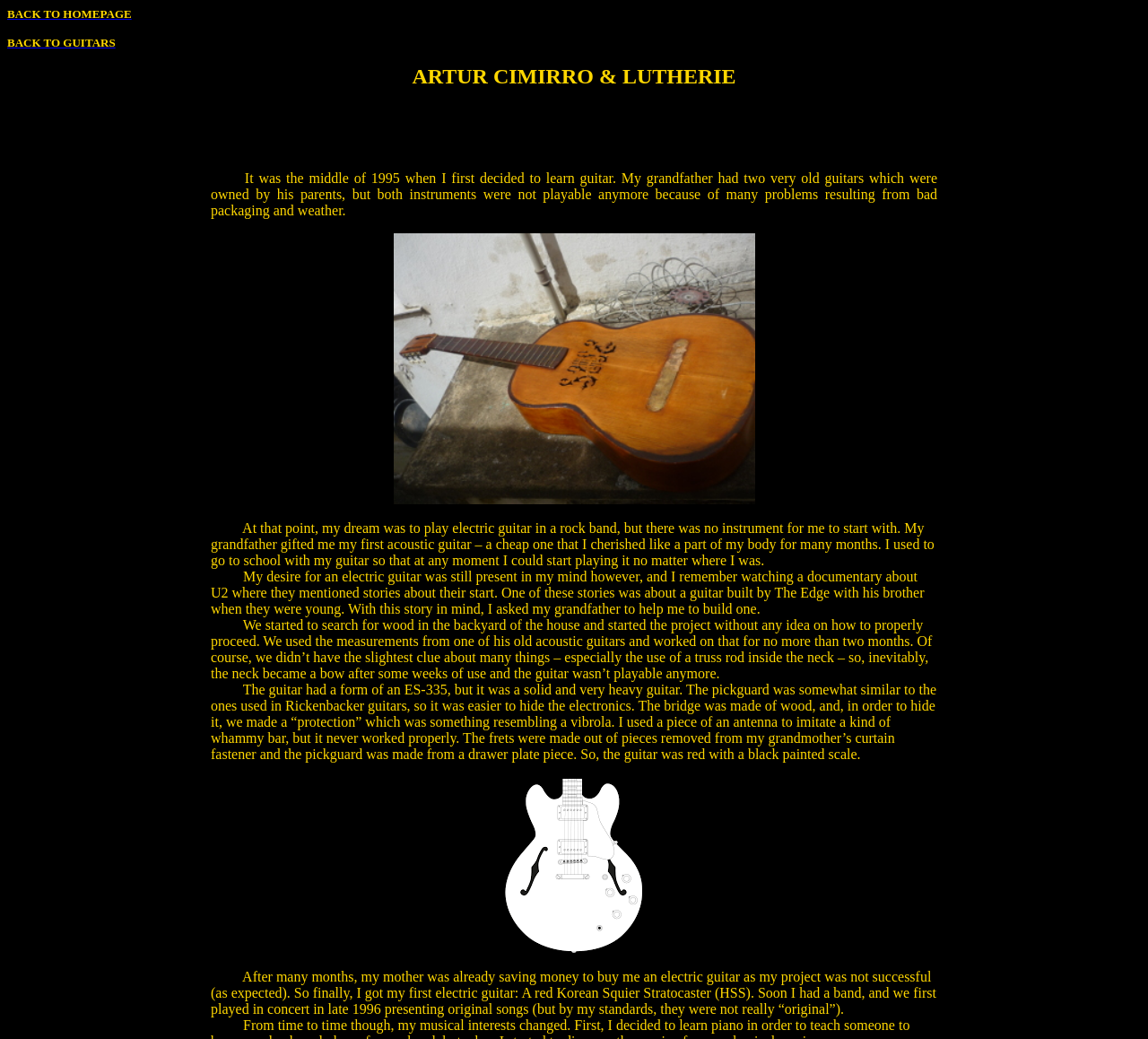Please give a short response to the question using one word or a phrase:
What is the name of the person mentioned on the webpage?

Artur Cimirro